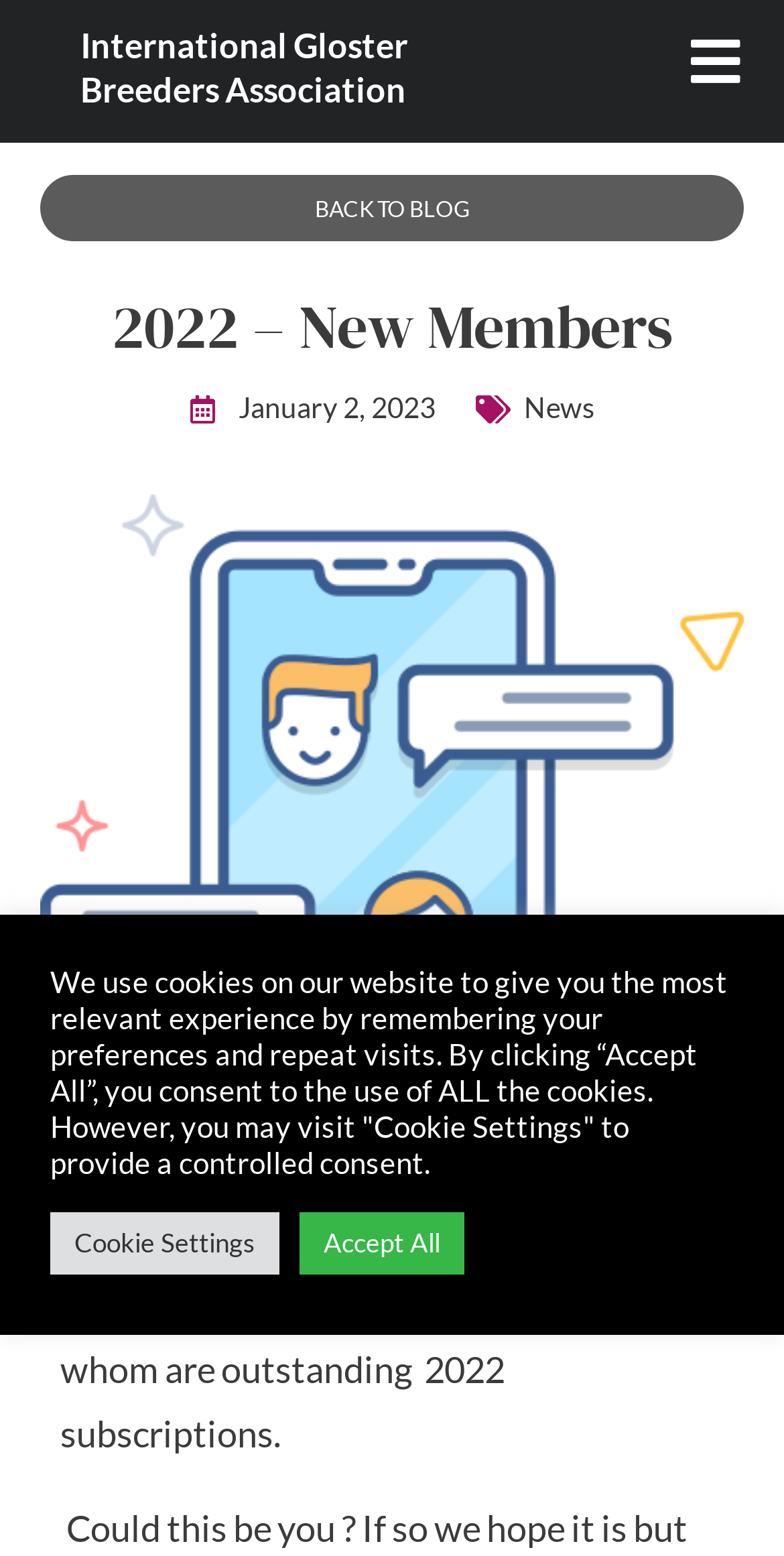Predict the bounding box of the UI element based on the description: "Cookie Settings". The coordinates should be four float numbers between 0 and 1, formatted as [left, top, right, bottom].

[0.064, 0.779, 0.356, 0.819]